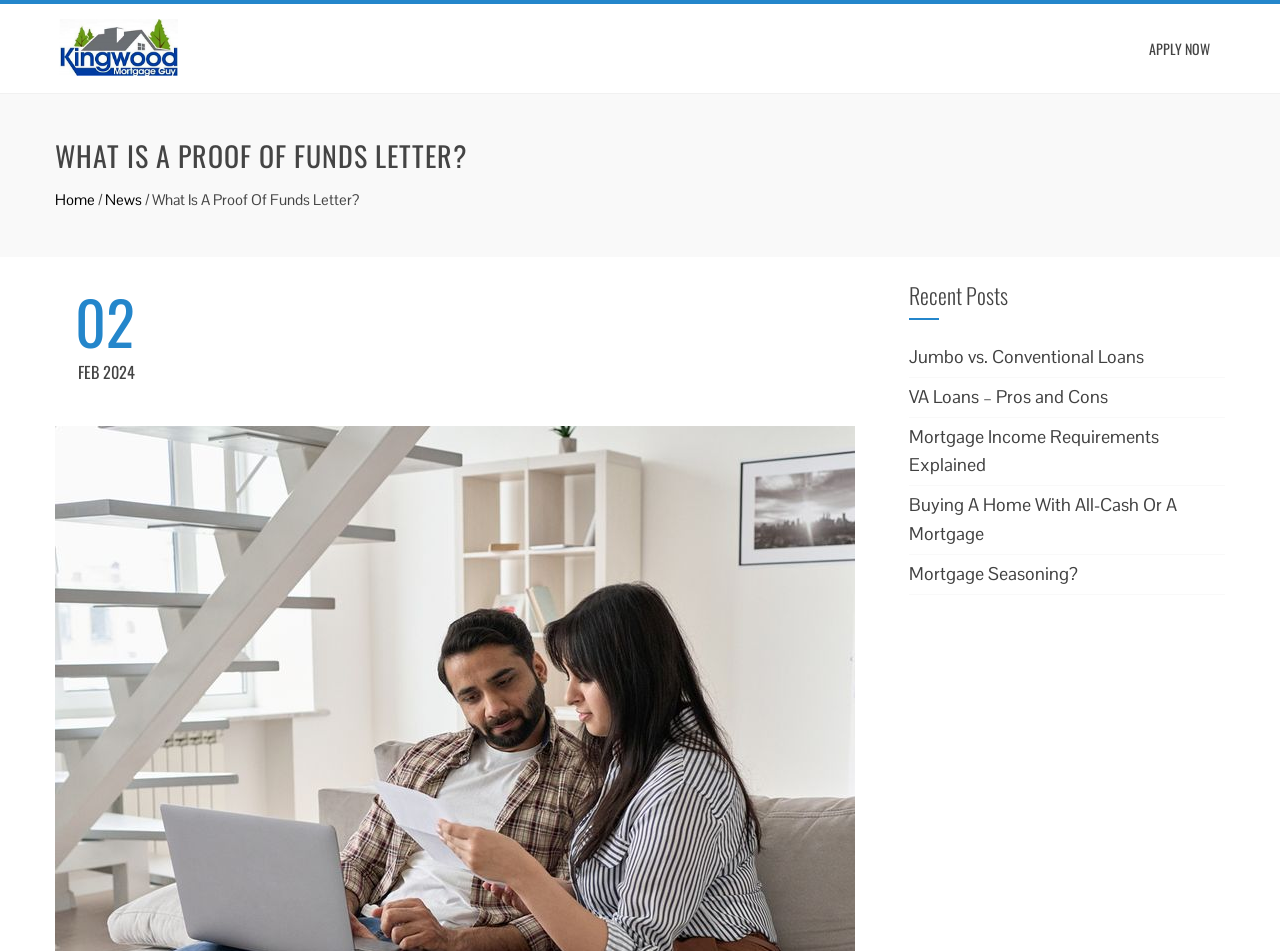Ascertain the bounding box coordinates for the UI element detailed here: "Jumbo vs. Conventional Loans". The coordinates should be provided as [left, top, right, bottom] with each value being a float between 0 and 1.

[0.71, 0.363, 0.894, 0.387]